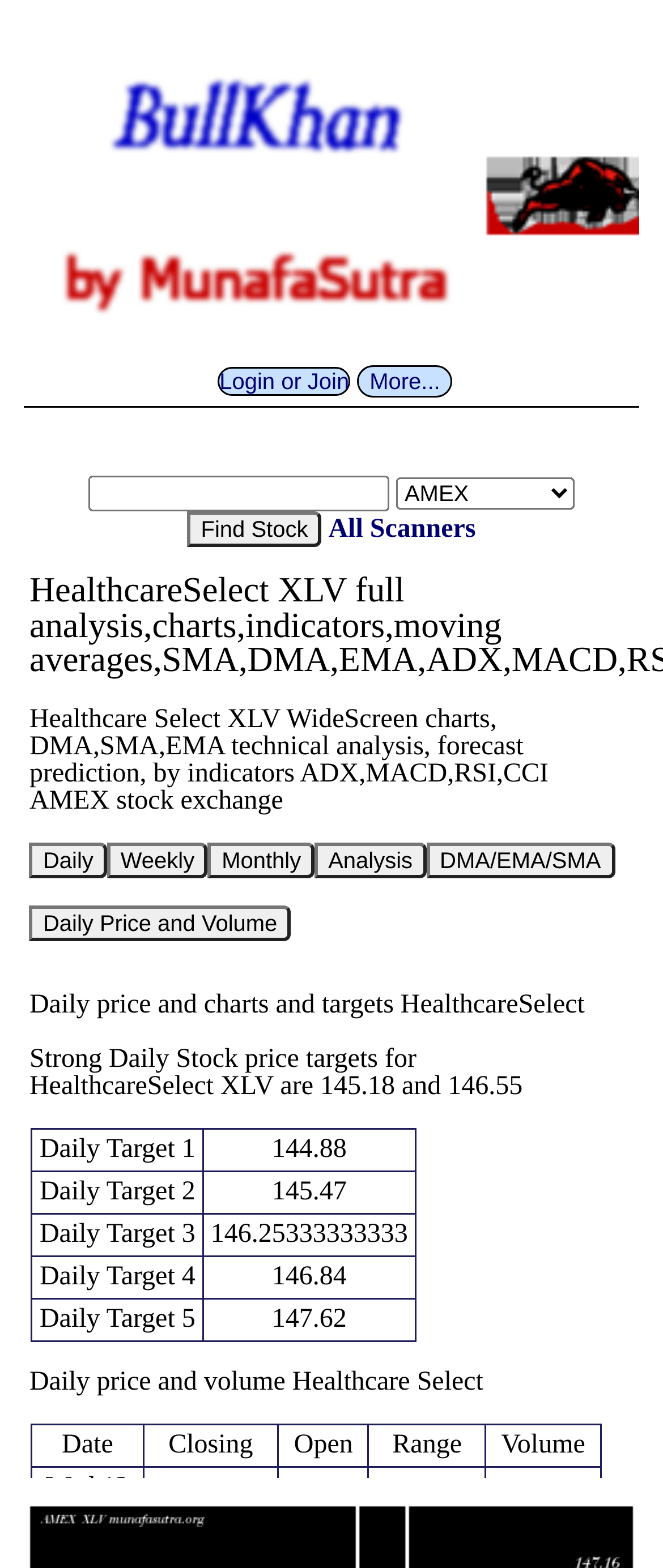Determine the bounding box for the UI element as described: "Analysis". The coordinates should be represented as four float numbers between 0 and 1, formatted as [left, top, right, bottom].

[0.475, 0.538, 0.643, 0.56]